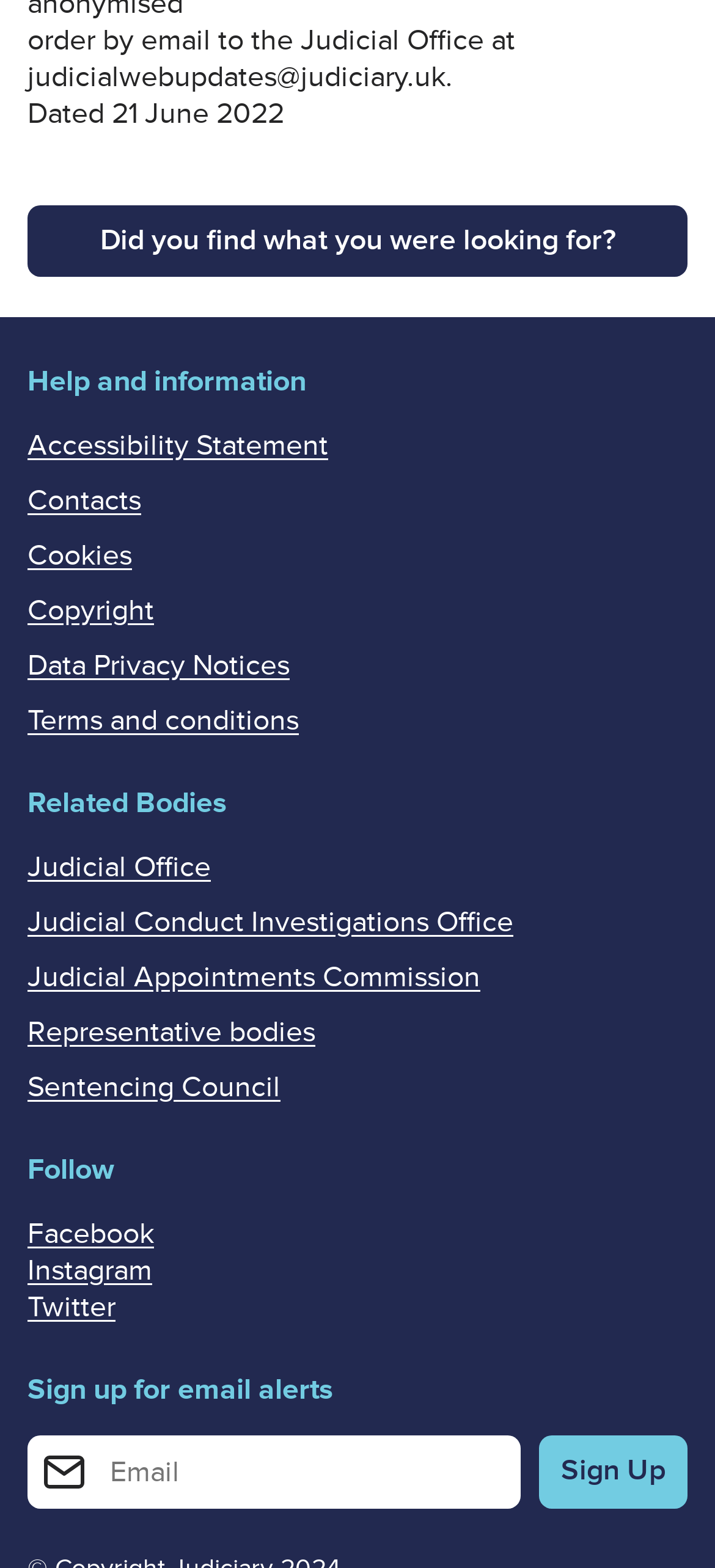Select the bounding box coordinates of the element I need to click to carry out the following instruction: "toggle the menu".

None